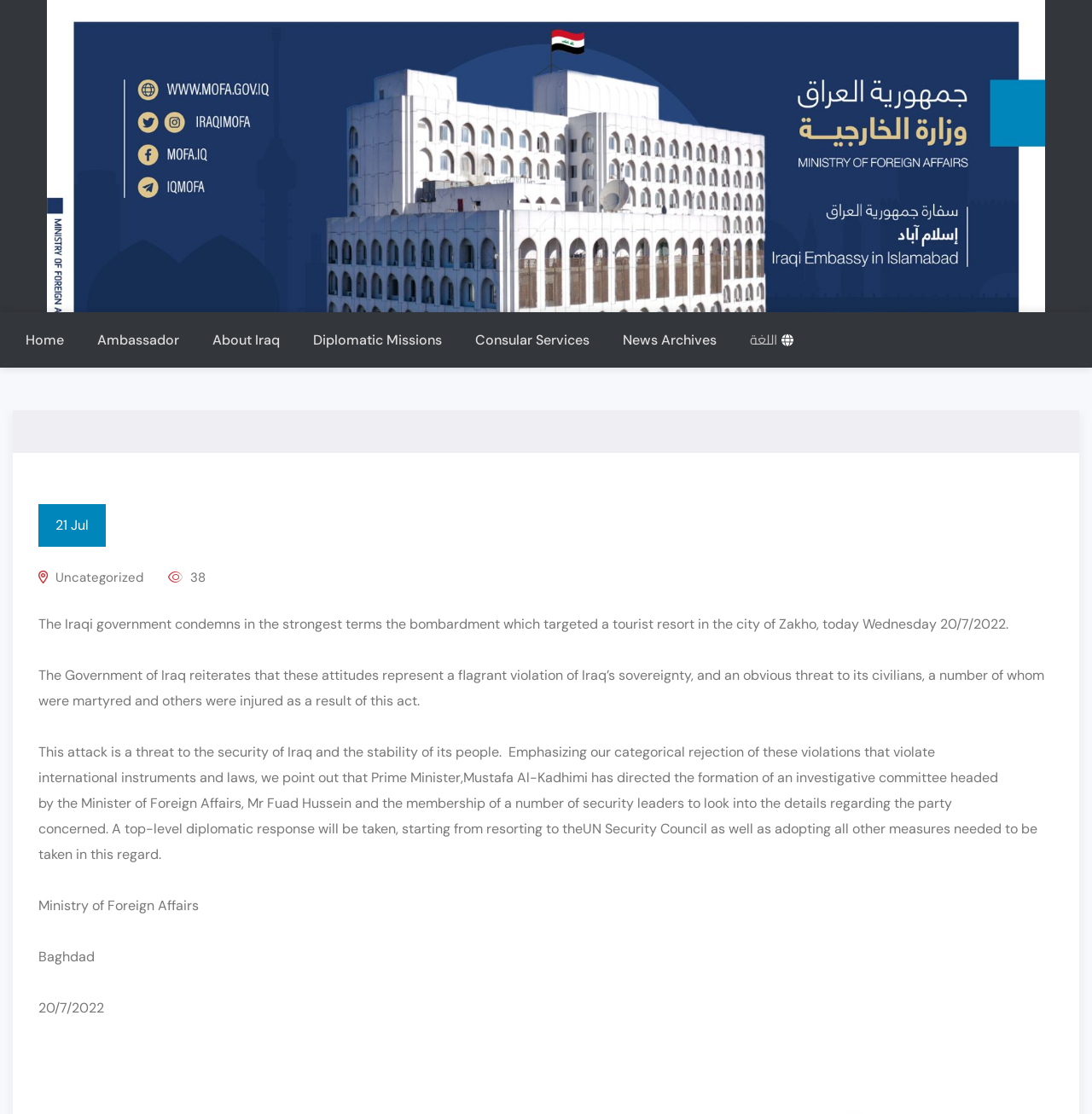Reply to the question with a brief word or phrase: What is the latest news on the webpage?

Iraqi government condemns bombardment